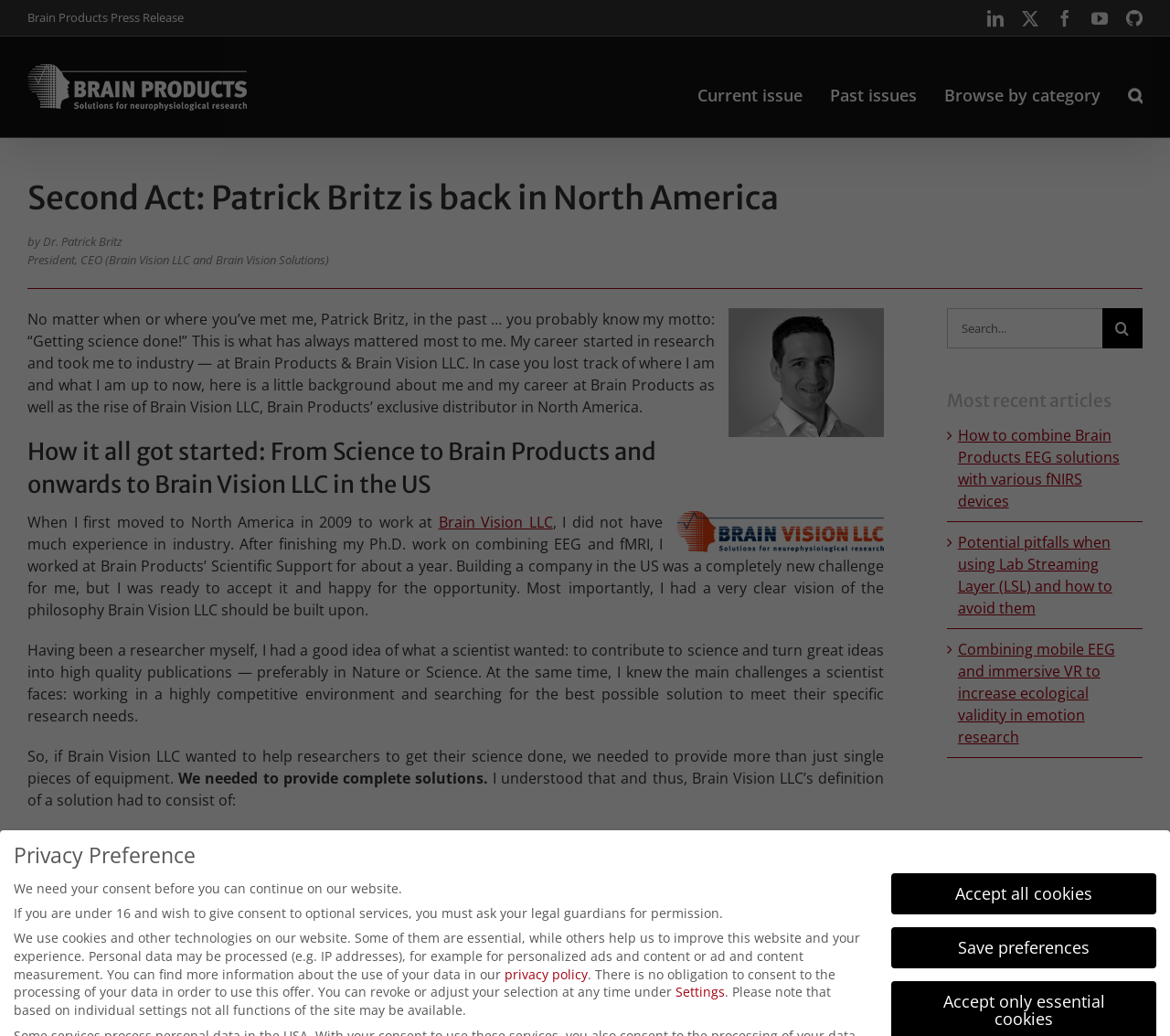Locate and extract the text of the main heading on the webpage.

Second Act: Patrick Britz is back in North America